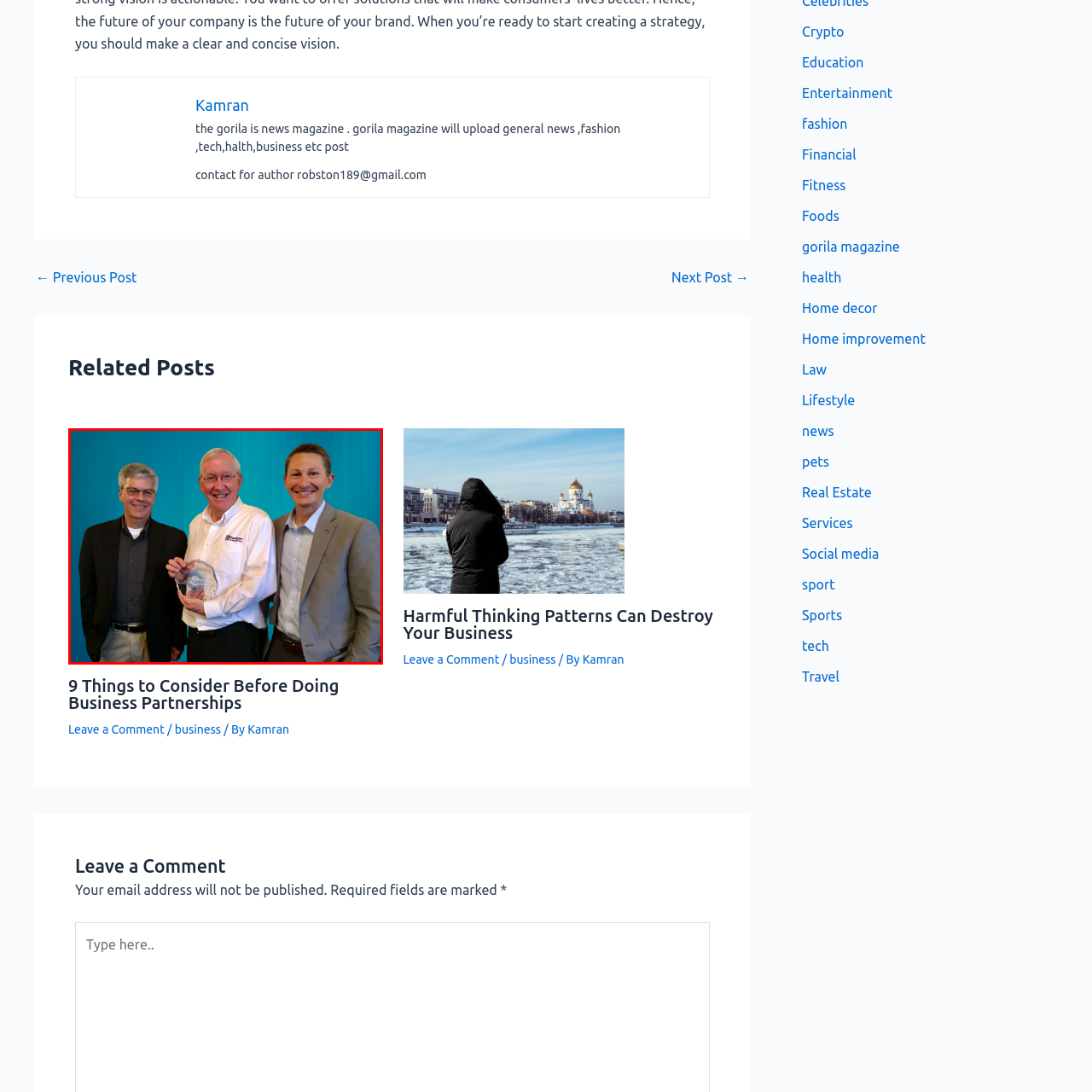How many individuals are in the image?
Pay attention to the image part enclosed by the red bounding box and answer the question using a single word or a short phrase.

Three